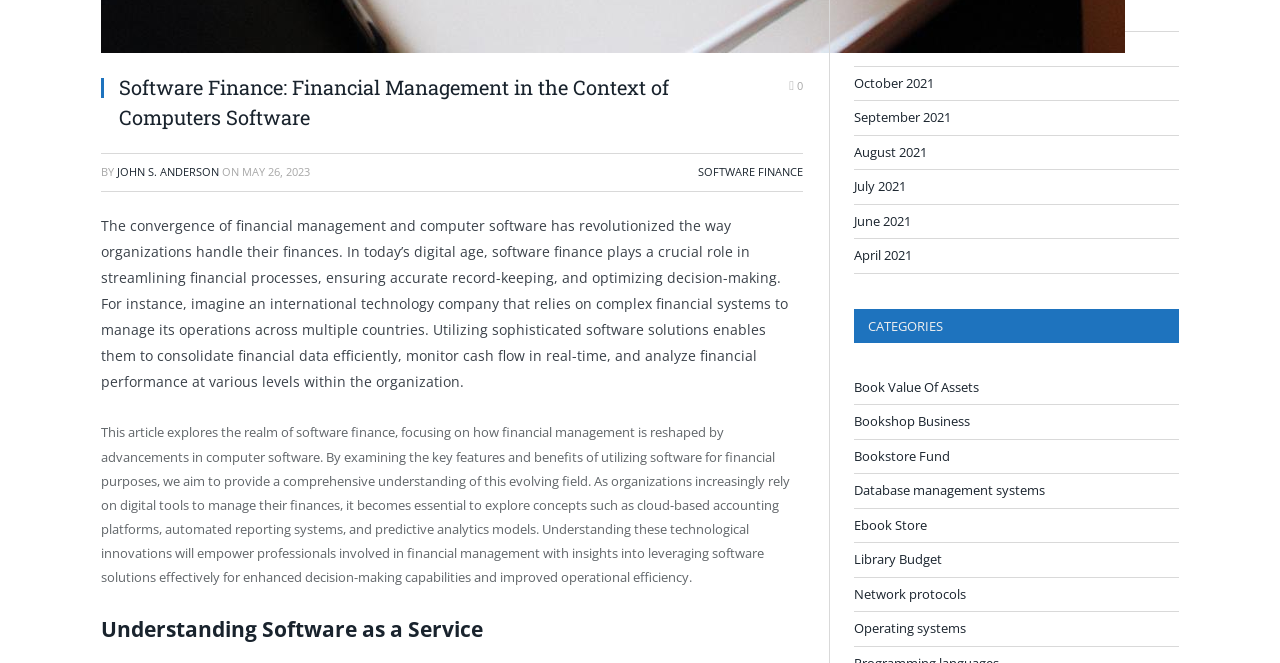Give a concise answer of one word or phrase to the question: 
What is the topic of the article?

Software Finance